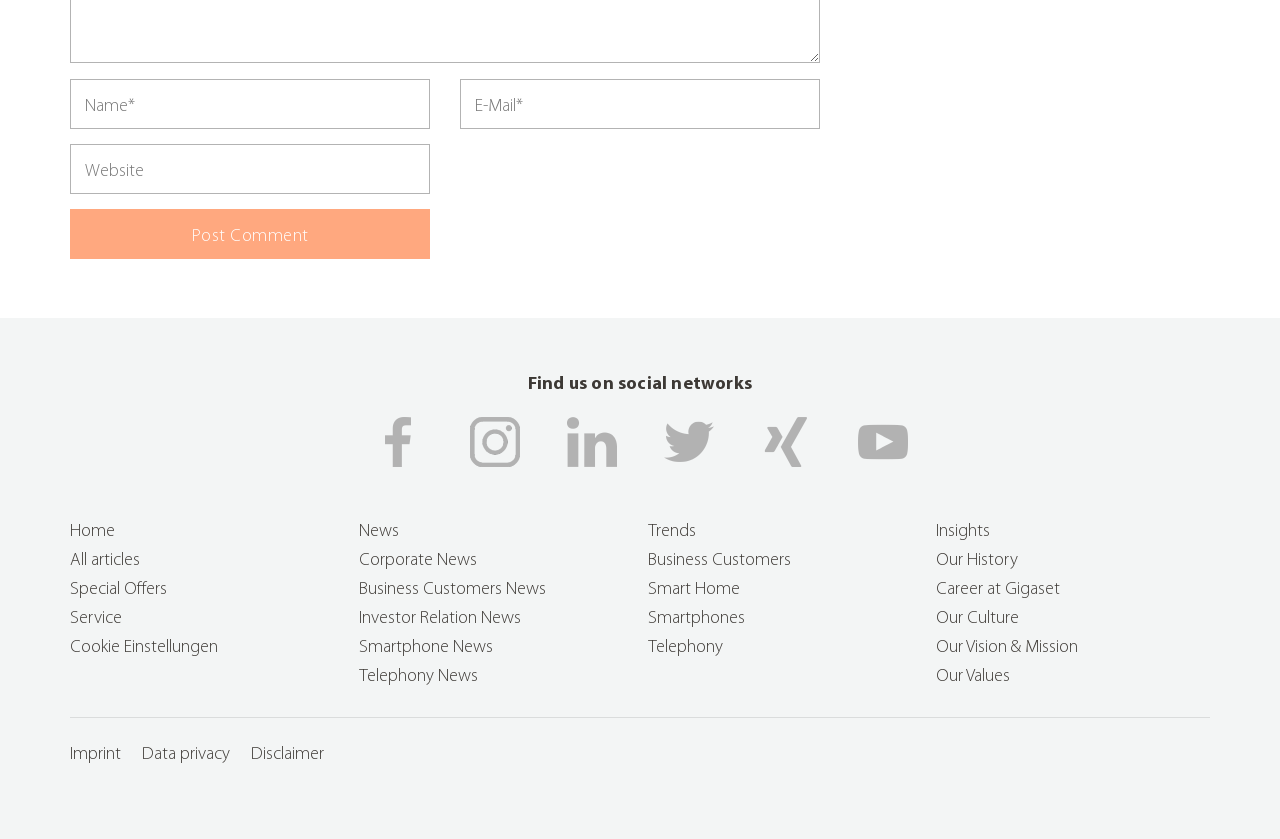Given the description Login, predict the bounding box coordinates of the UI element. Ensure the coordinates are in the format (top-left x, top-left y, bottom-right x, bottom-right y) and all values are between 0 and 1.

None